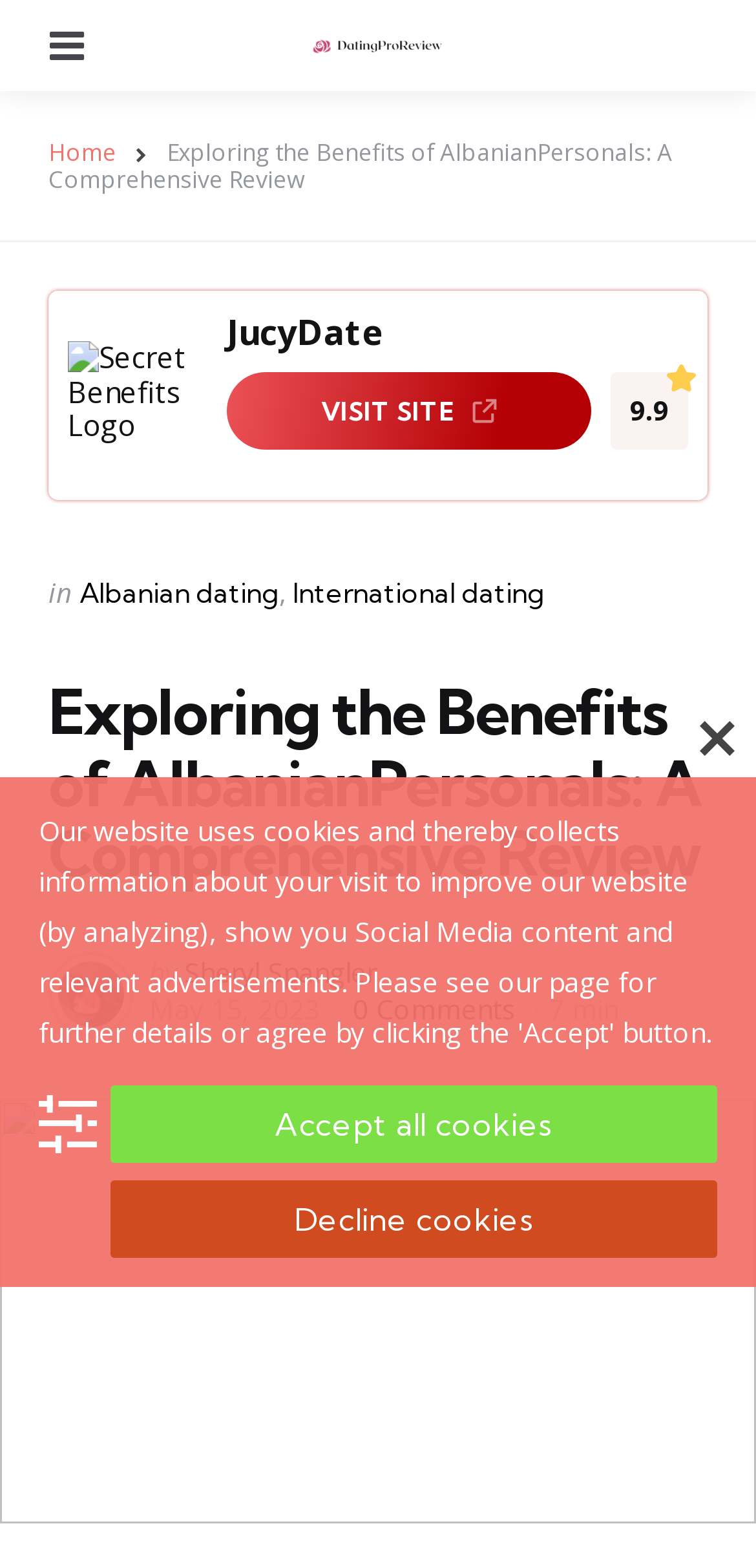Determine the bounding box coordinates of the clickable region to execute the instruction: "go to Current Church". The coordinates should be four float numbers between 0 and 1, denoted as [left, top, right, bottom].

None